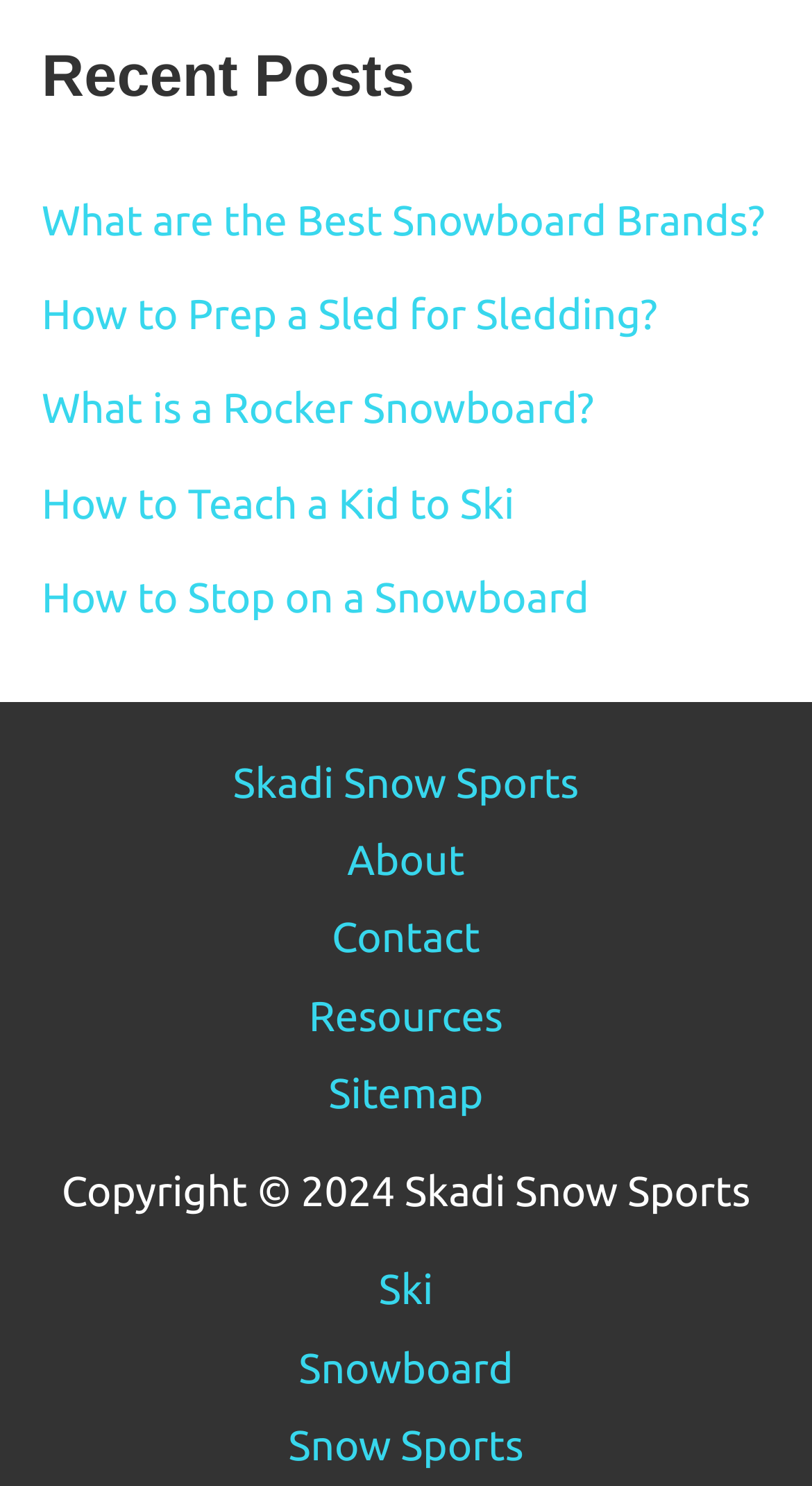Please provide a brief answer to the question using only one word or phrase: 
How many links are in the Recent Posts section?

5